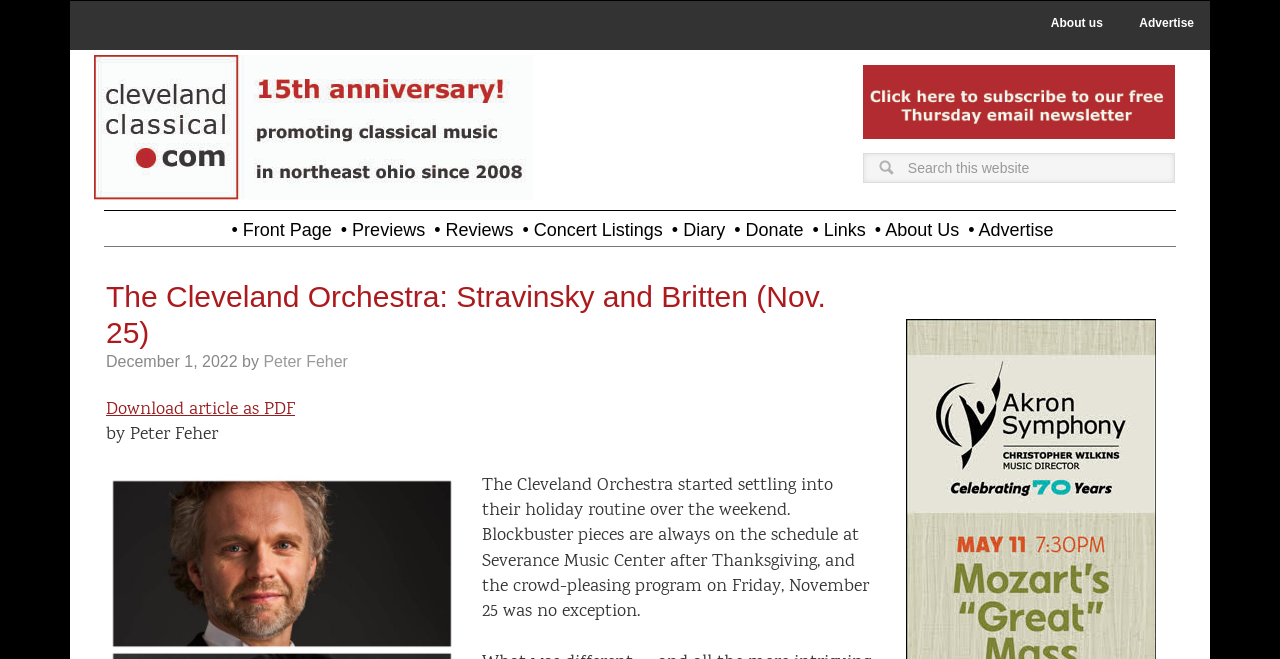Extract the primary headline from the webpage and present its text.

The Cleveland Orchestra: Stravinsky and Britten (Nov. 25)